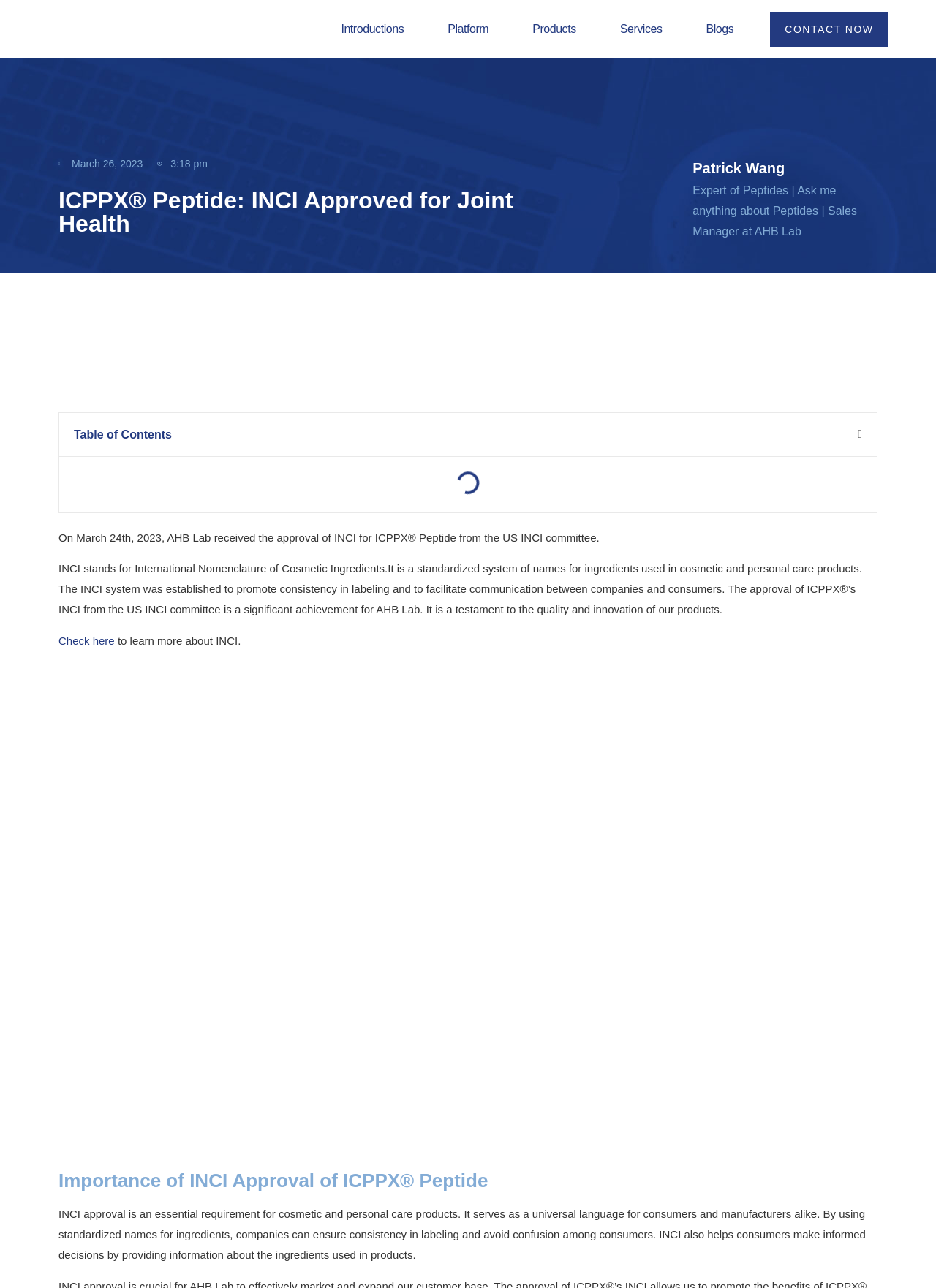Generate a thorough caption detailing the webpage content.

The webpage is about ICPPX Peptide, a breakthrough product for joint and tendon health, which has received INCI approval. At the top left corner, there is a company logo of AHB Lab. Below the logo, there is a navigation menu with links to "Introductions", "Platform", "Products", "Services", and "Blogs". On the top right corner, there is a "CONTACT NOW" button.

Below the navigation menu, there is a section with a timestamp "March 26, 2023" and a time "3:18 pm". Next to this section, there is a heading "ICPPX Peptide: INCI Approved for Joint Health". Below this heading, there is an image of Patrick Wang, an expert in peptides, with a brief description of his role.

The main content of the webpage is divided into sections. The first section has a cover image and a table of contents with a "Close" button. Below the table of contents, there is a section of text describing the significance of INCI approval for ICPPX Peptide, which is a standardized system of names for ingredients used in cosmetic and personal care products. This section also includes a link to learn more about INCI.

Below this section, there is an image of the INCI approval of ICPPX Peptide. The final section has a heading "Importance of INCI Approval of ICPPX Peptide" and a paragraph of text explaining the importance of INCI approval for cosmetic and personal care products.